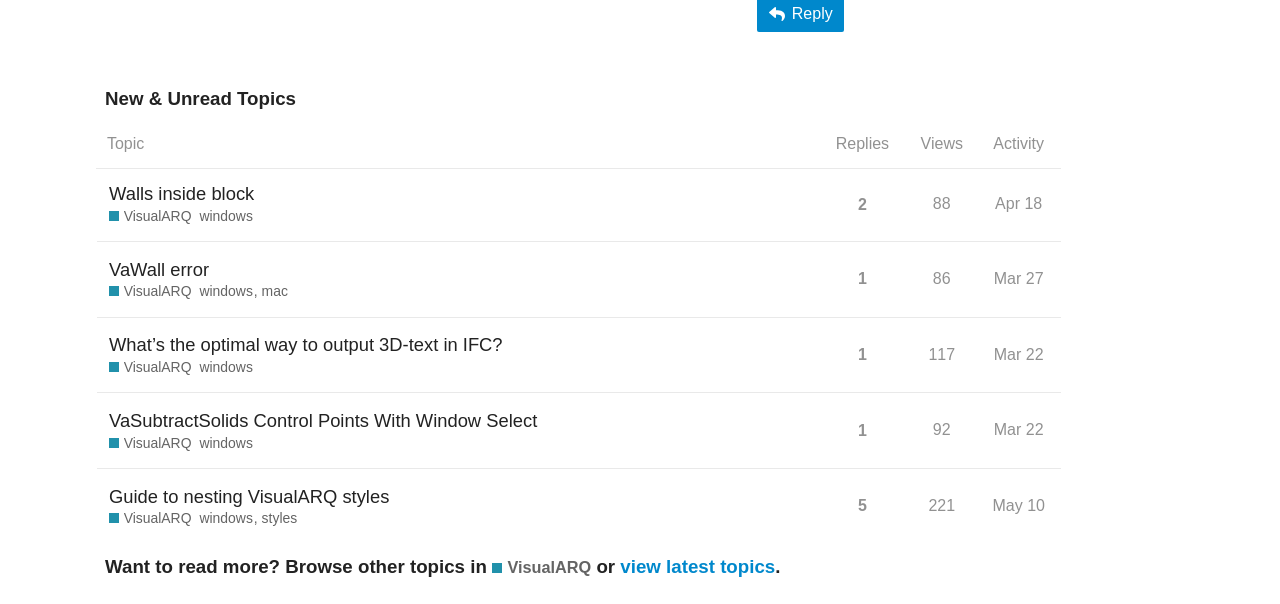Locate the UI element described by Guide to nesting VisualARQ styles in the provided webpage screenshot. Return the bounding box coordinates in the format (top-left x, top-left y, bottom-right x, bottom-right y), ensuring all values are between 0 and 1.

[0.085, 0.779, 0.304, 0.864]